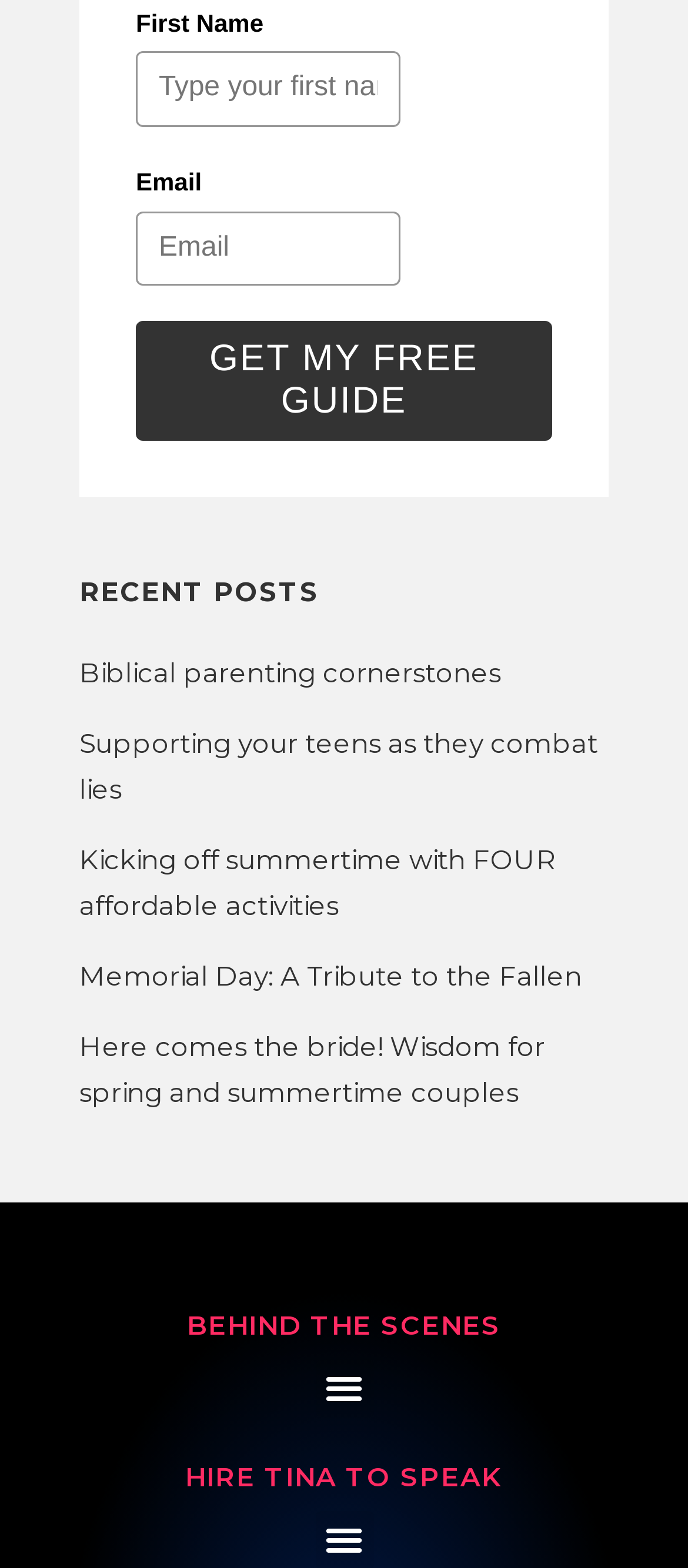What is the title of the section below 'RECENT POSTS'?
Please answer the question as detailed as possible.

The section below 'RECENT POSTS' is titled 'BEHIND THE SCENES', which suggests that it may contain behind-the-scenes information or content related to the webpage's author or topic.